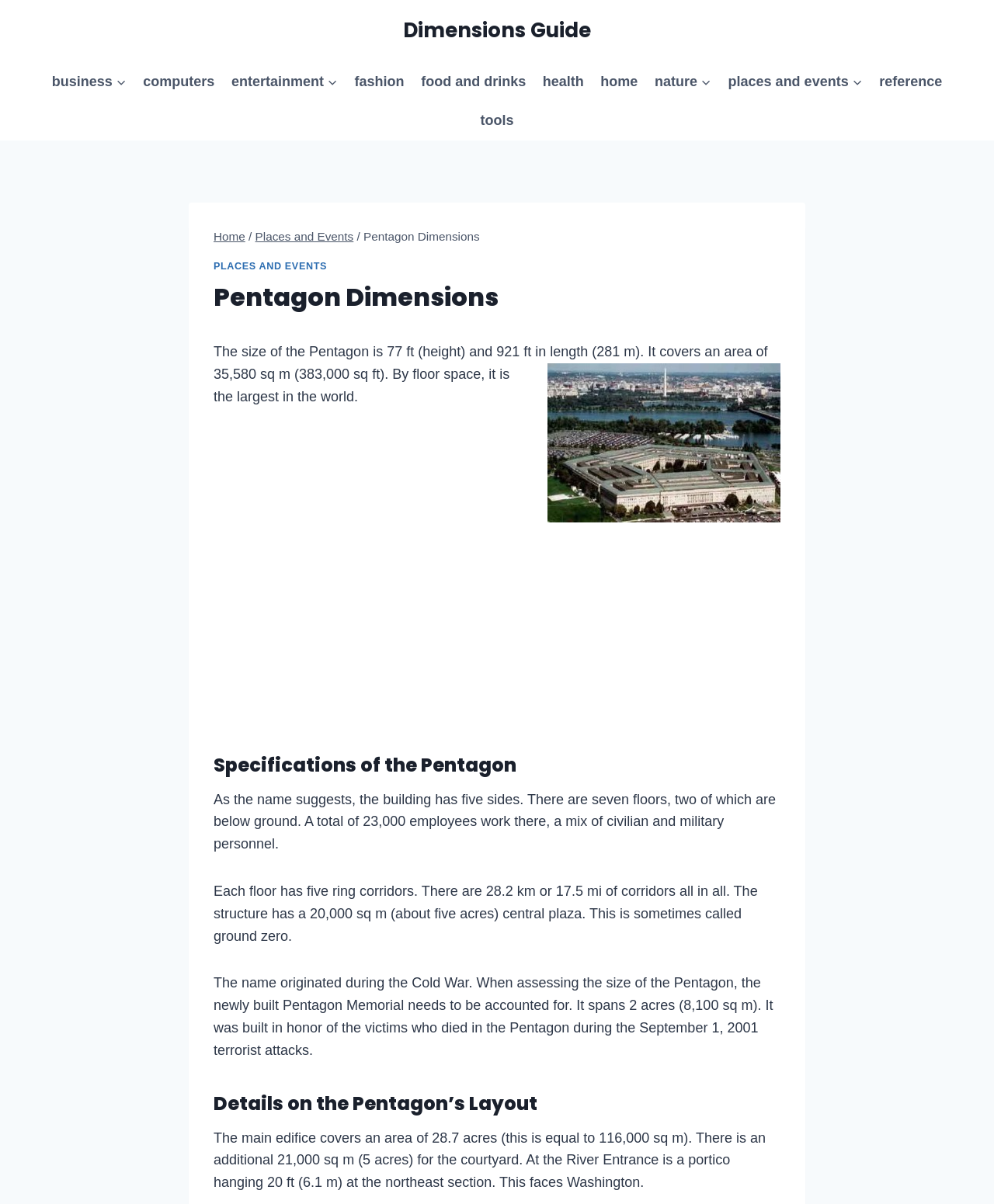Find the UI element described as: "Places and EventsExpand" and predict its bounding box coordinates. Ensure the coordinates are four float numbers between 0 and 1, [left, top, right, bottom].

[0.724, 0.052, 0.876, 0.084]